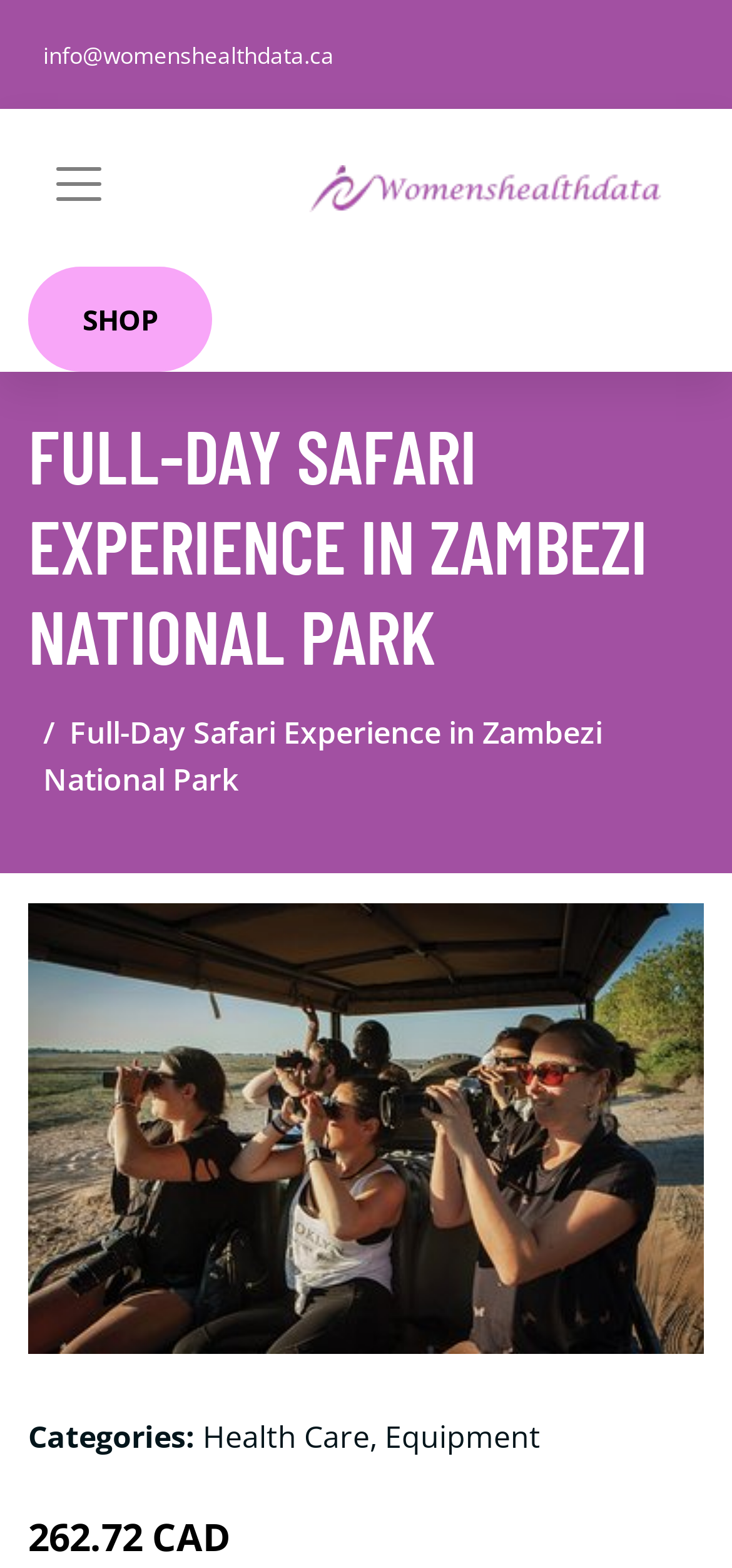What is the name of the safari experience?
Please give a well-detailed answer to the question.

I found the name of the safari experience by looking at the heading element with the text 'FULL-DAY SAFARI EXPERIENCE IN ZAMBEZI NATIONAL PARK' which has a bounding box coordinate of [0.038, 0.261, 0.962, 0.433].